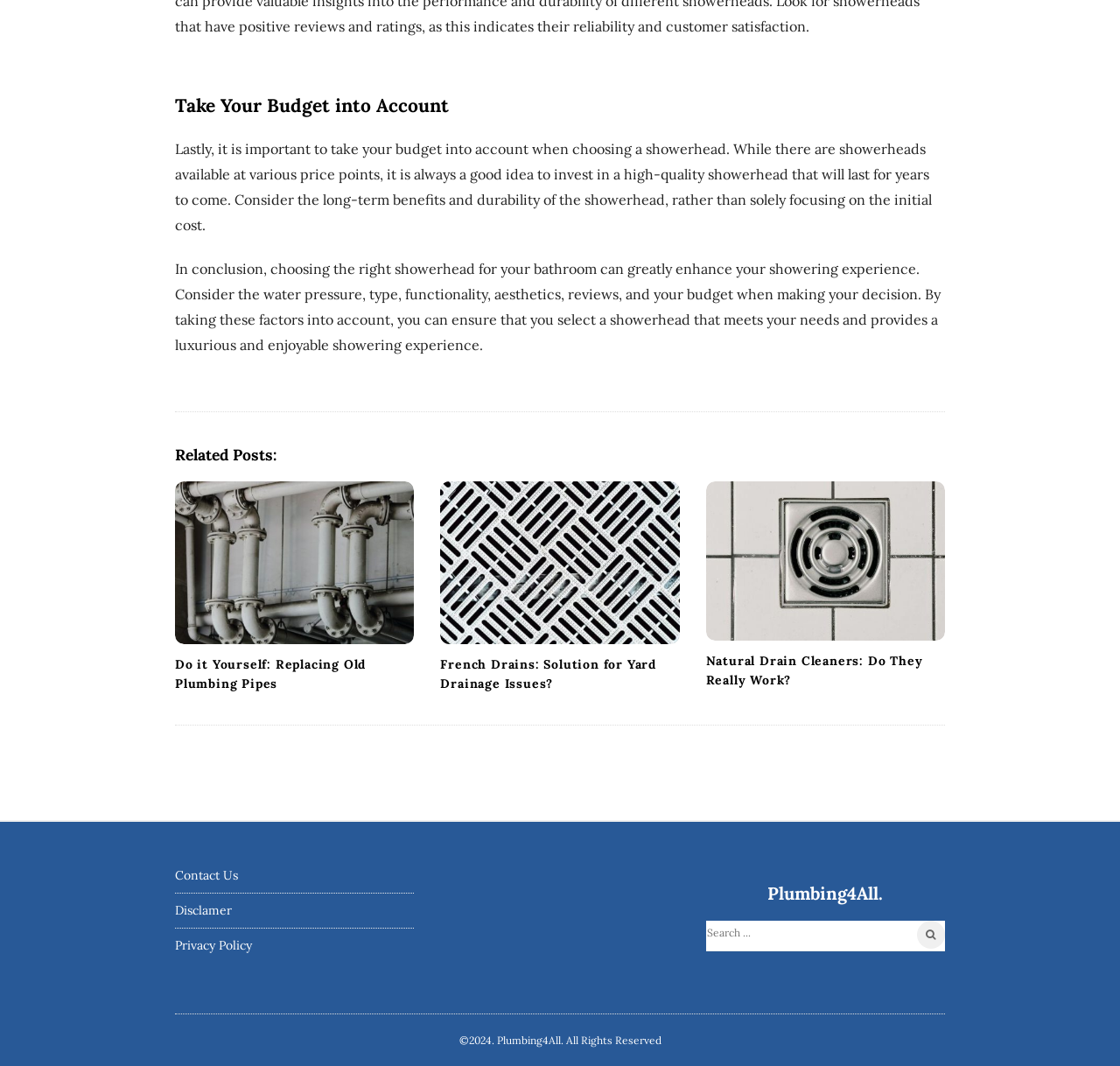What are the related posts mentioned on this webpage?
Refer to the image and provide a detailed answer to the question.

The webpage lists three related posts: 'Do it Yourself: Replacing Old Plumbing Pipes', 'French Drains: Solution for Yard Drainage Issues?', and 'Natural Drain Cleaners: Do They Really Work?'.